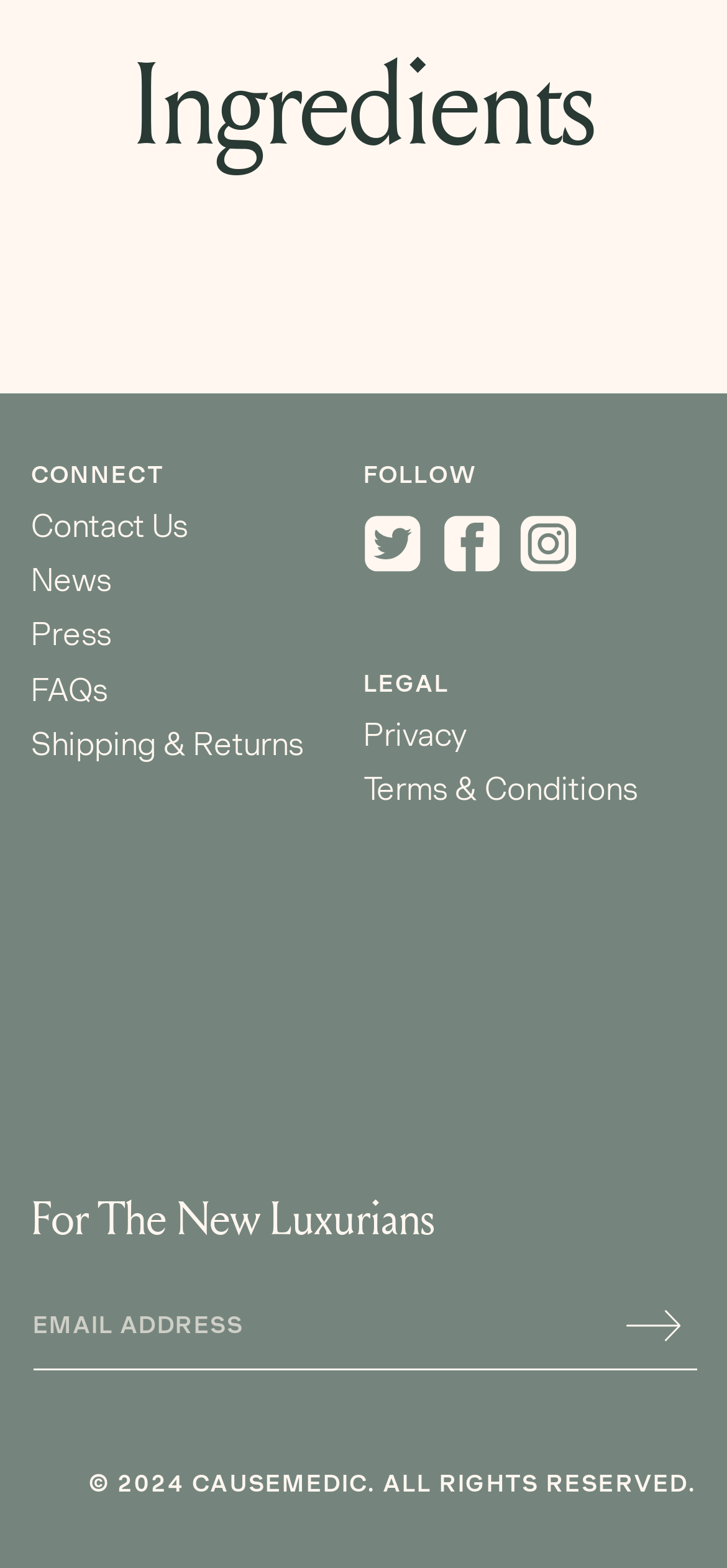What is the purpose of the textbox?
Based on the image, please offer an in-depth response to the question.

The textbox is used to input an email address, as indicated by the text 'Email Address' and it is required, which means the user must fill it in.